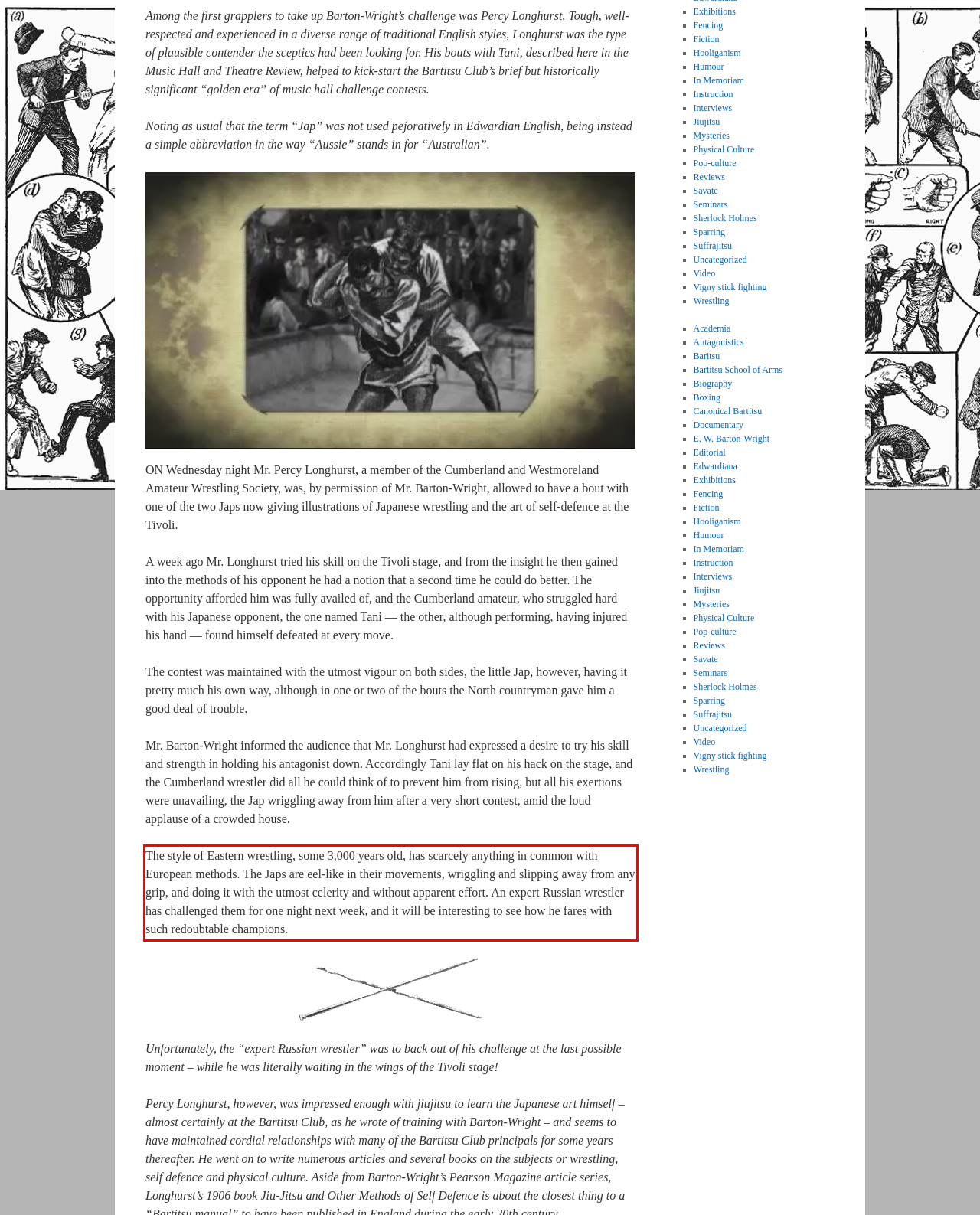Please identify and extract the text from the UI element that is surrounded by a red bounding box in the provided webpage screenshot.

The style of Eastern wrestling, some 3,000 years old, has scarcely anything in common with European methods. The Japs are eel-like in their movements, wriggling and slipping away from any grip, and doing it with the utmost celerity and without apparent effort. An expert Russian wrestler has challenged them for one night next week, and it will be interesting to see how he fares with such redoubtable champions.